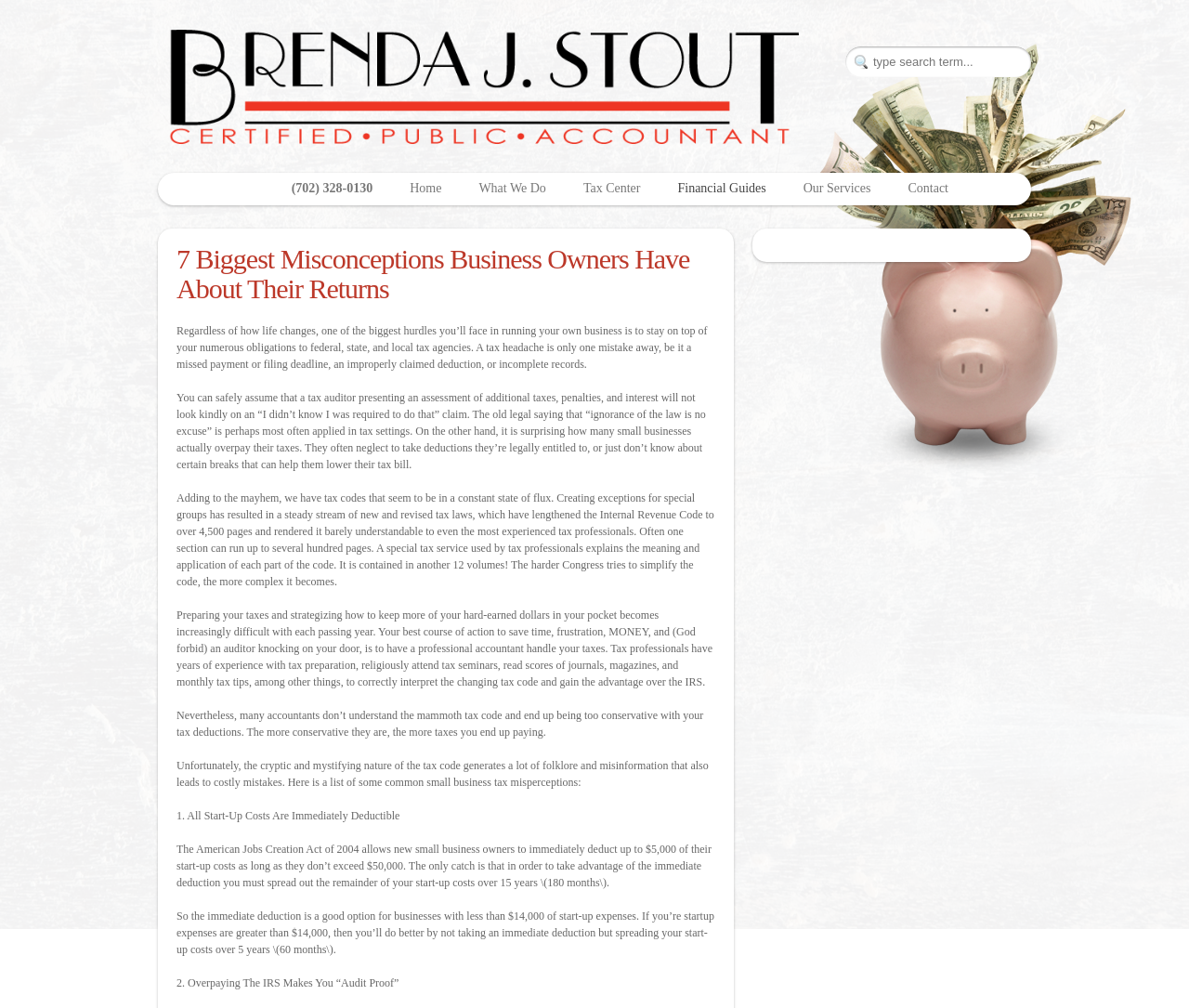What is the purpose of having a professional accountant handle taxes?
Answer the question based on the image using a single word or a brief phrase.

To save time, frustration, and money